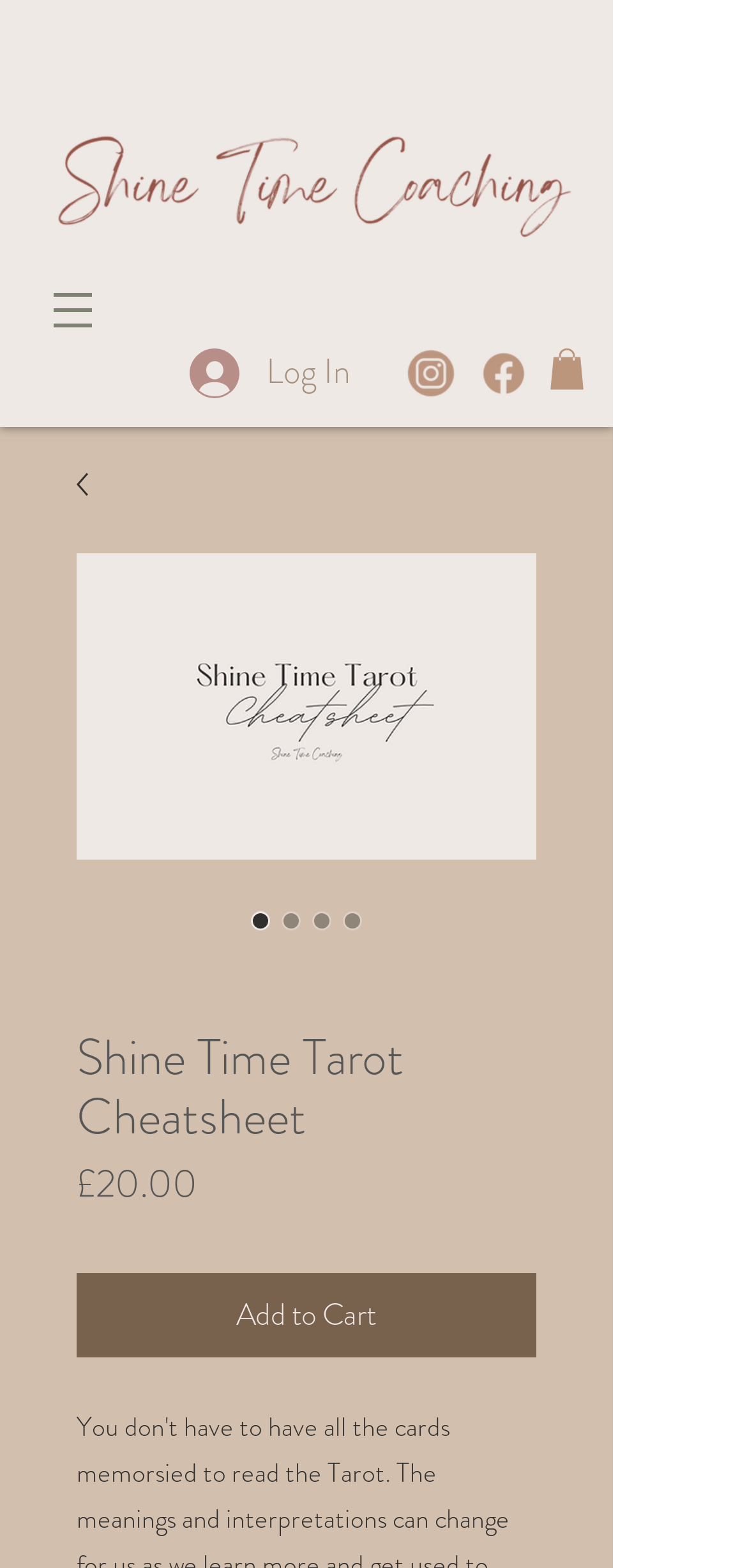What is the text on the 'Add to Cart' button?
Answer the question in a detailed and comprehensive manner.

I looked at the button with the 'Add to Cart' text and found that it is a button with the text 'Add to Cart'.